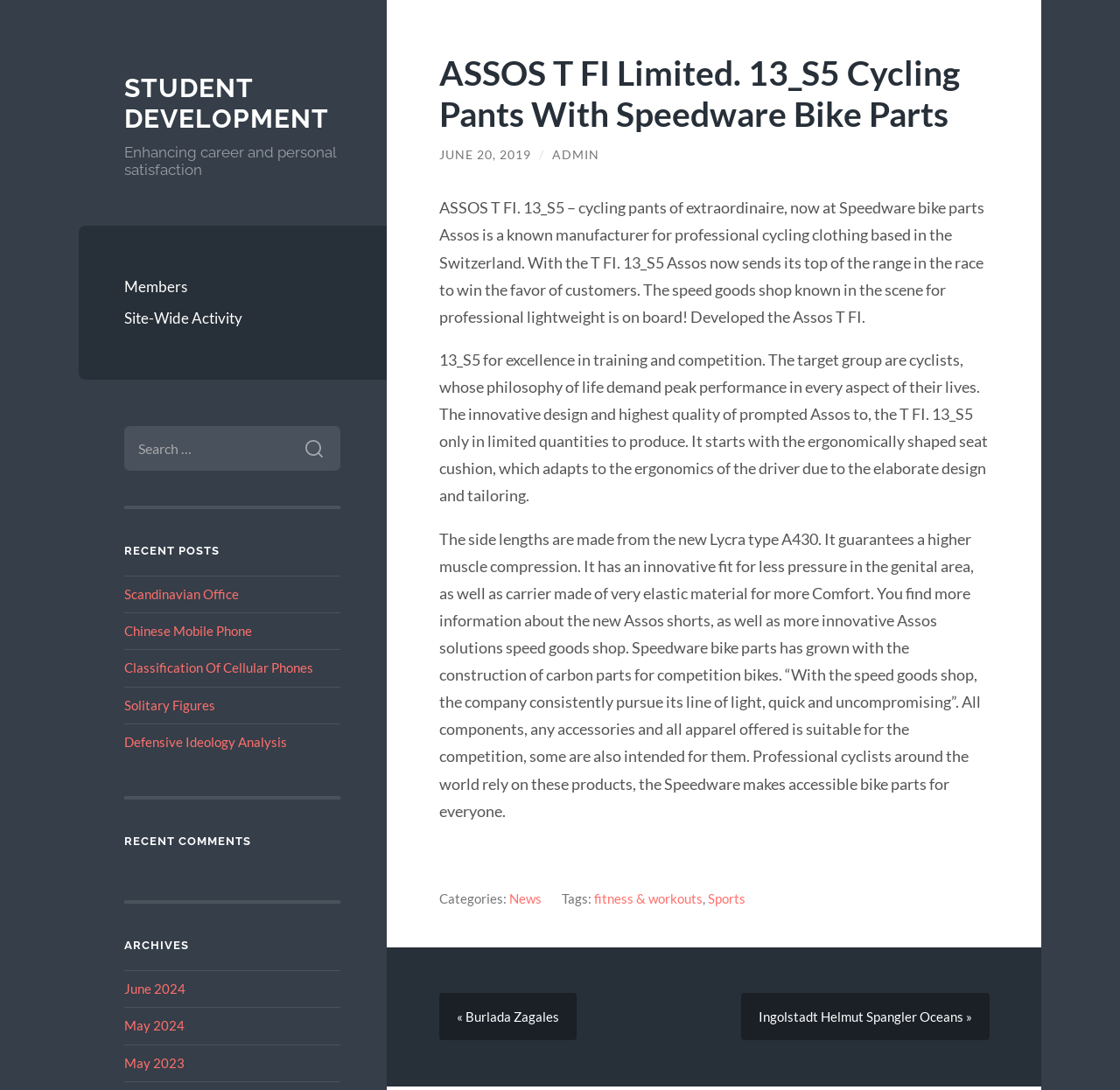Please locate the bounding box coordinates of the region I need to click to follow this instruction: "Check the archives for June 2024".

[0.111, 0.9, 0.166, 0.914]